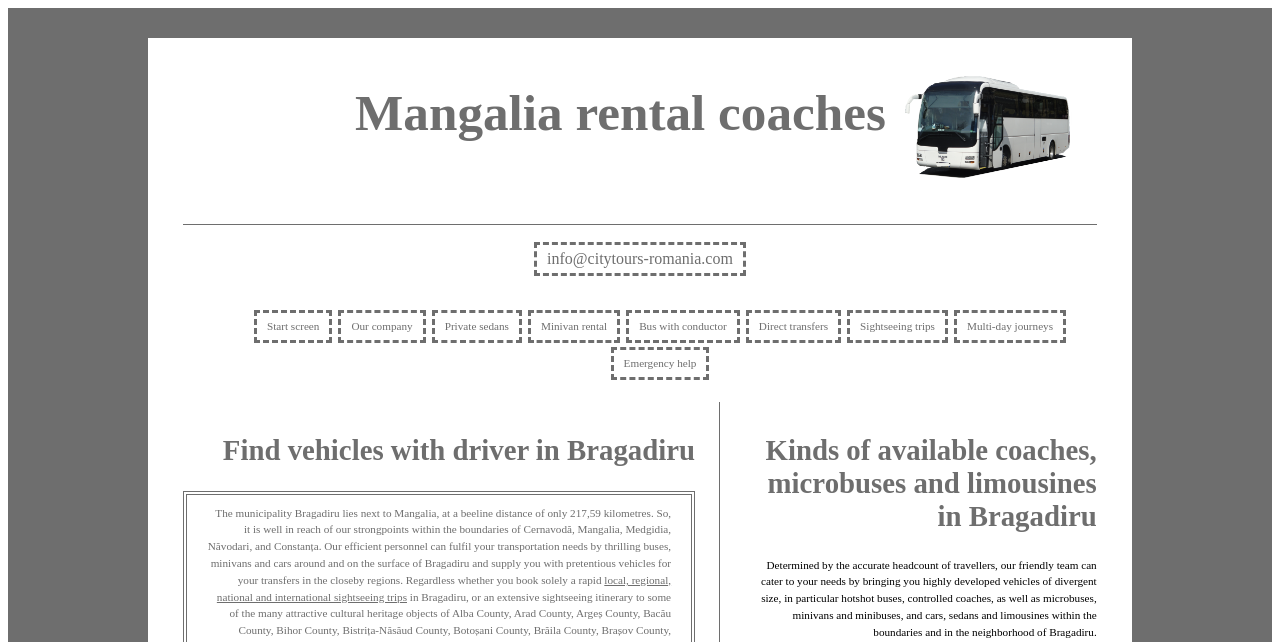Please analyze the image and give a detailed answer to the question:
What is the name of the company?

The name of the company is mentioned in the heading 'Mangalia rental coaches' at the top of the webpage, which suggests that this is the main title of the company.